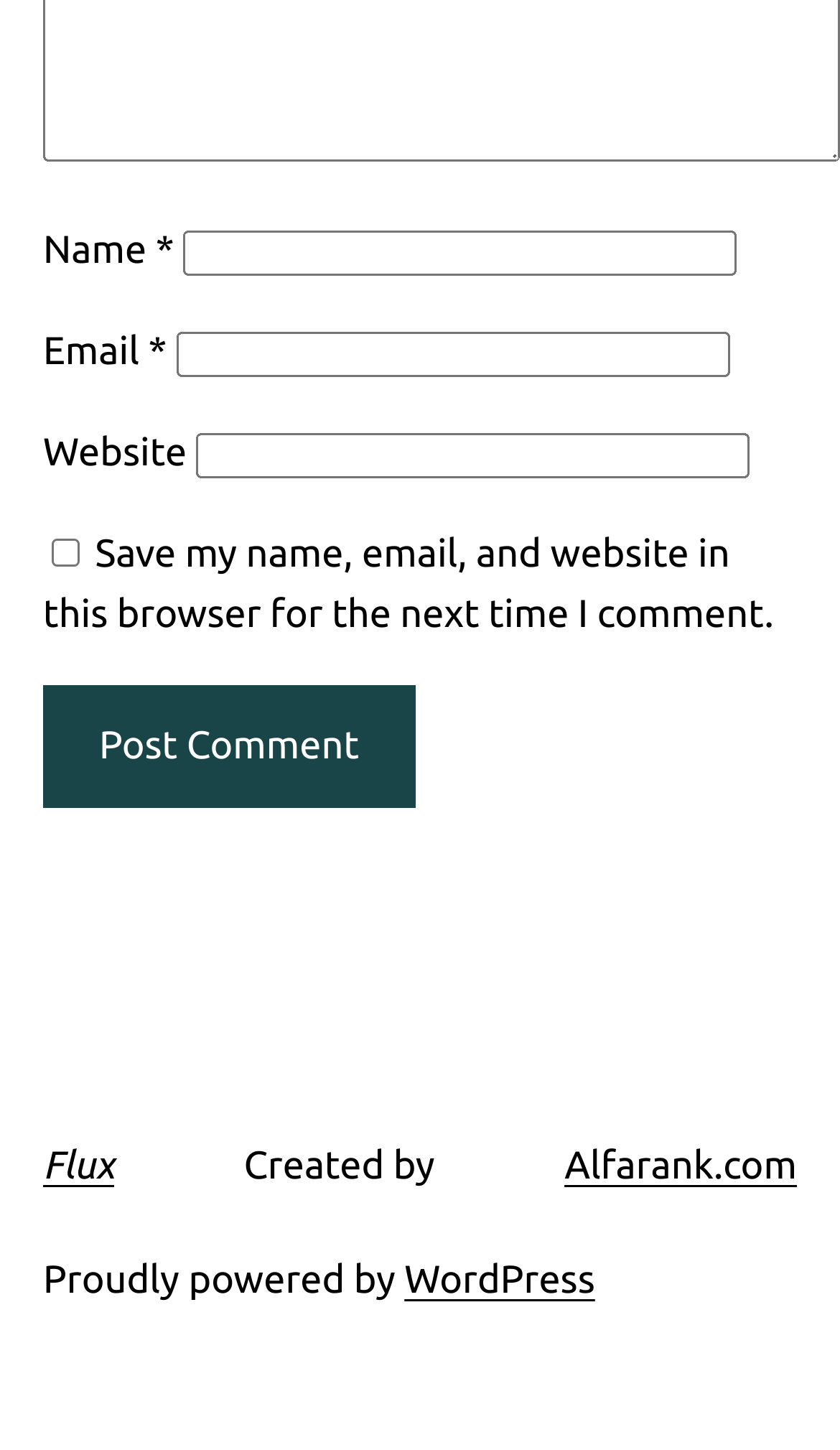What is the website powered by?
Analyze the image and provide a thorough answer to the question.

The StaticText element with ID 330 has a text 'Proudly powered by' followed by a link element with ID 331 and text 'WordPress', indicating that the website is powered by WordPress.